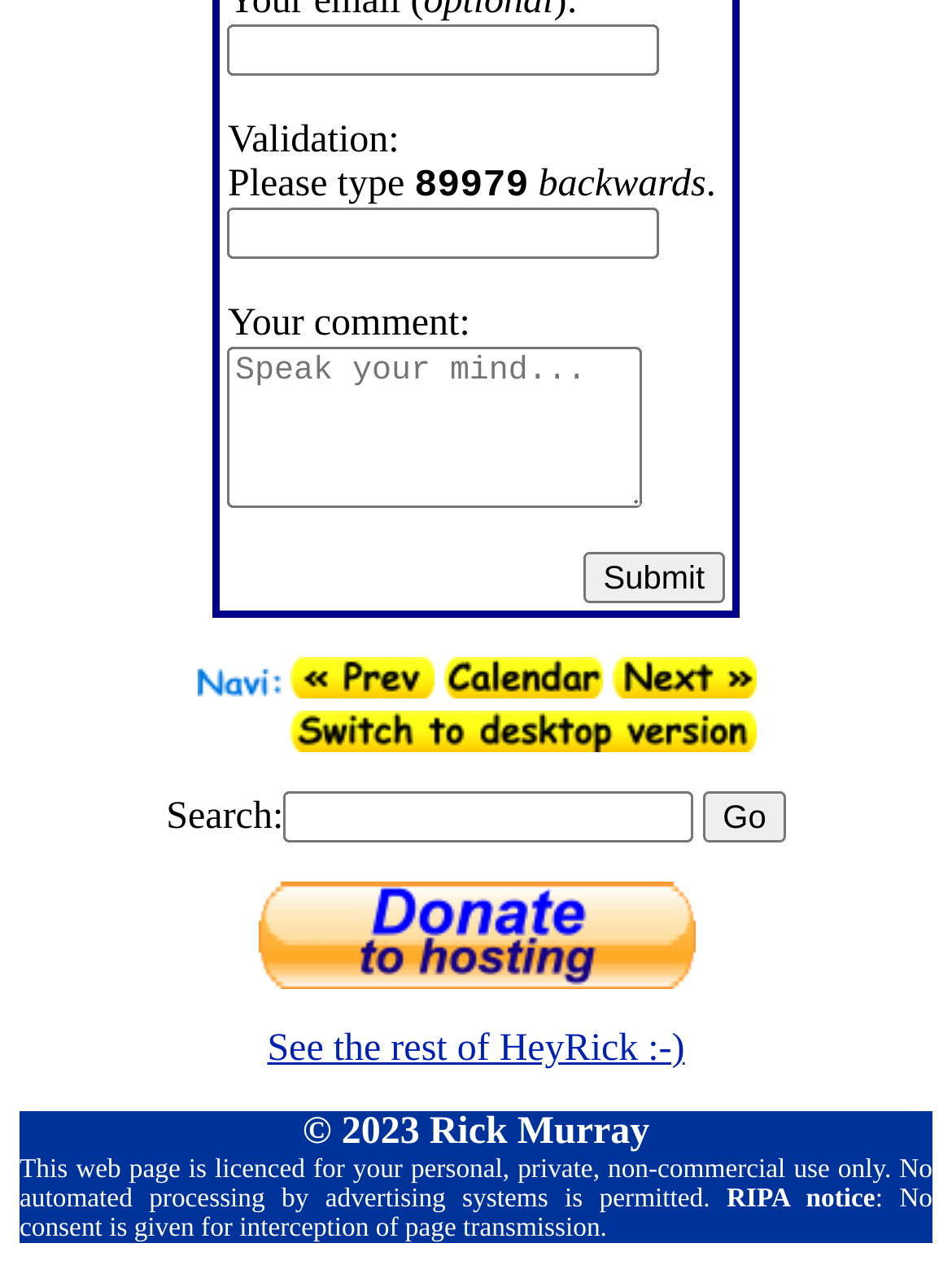Identify the bounding box coordinates of the clickable section necessary to follow the following instruction: "Search for something". The coordinates should be presented as four float numbers from 0 to 1, i.e., [left, top, right, bottom].

[0.298, 0.626, 0.728, 0.666]